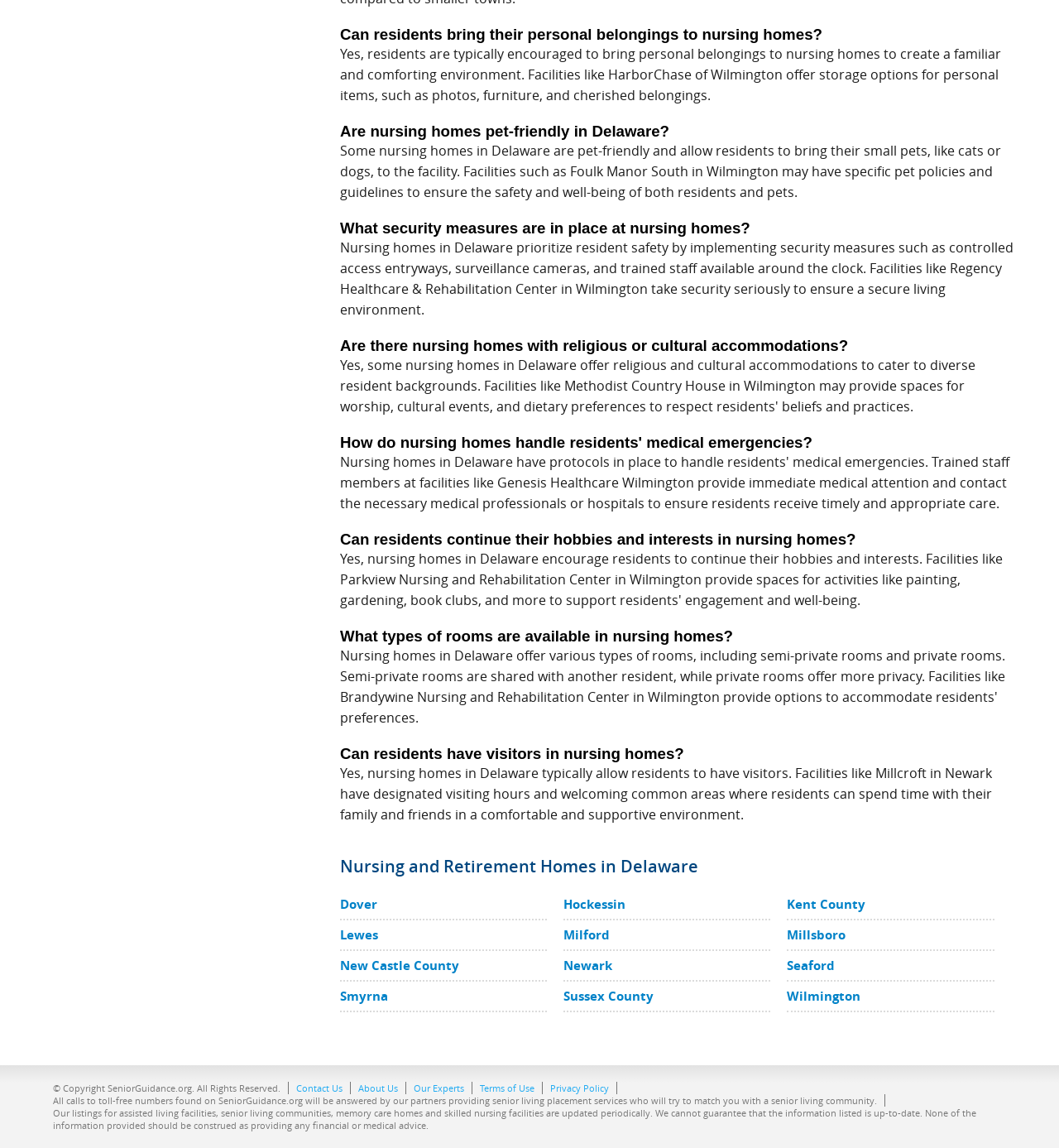Pinpoint the bounding box coordinates of the clickable element needed to complete the instruction: "Click on 'About Us'". The coordinates should be provided as four float numbers between 0 and 1: [left, top, right, bottom].

[0.338, 0.942, 0.376, 0.953]